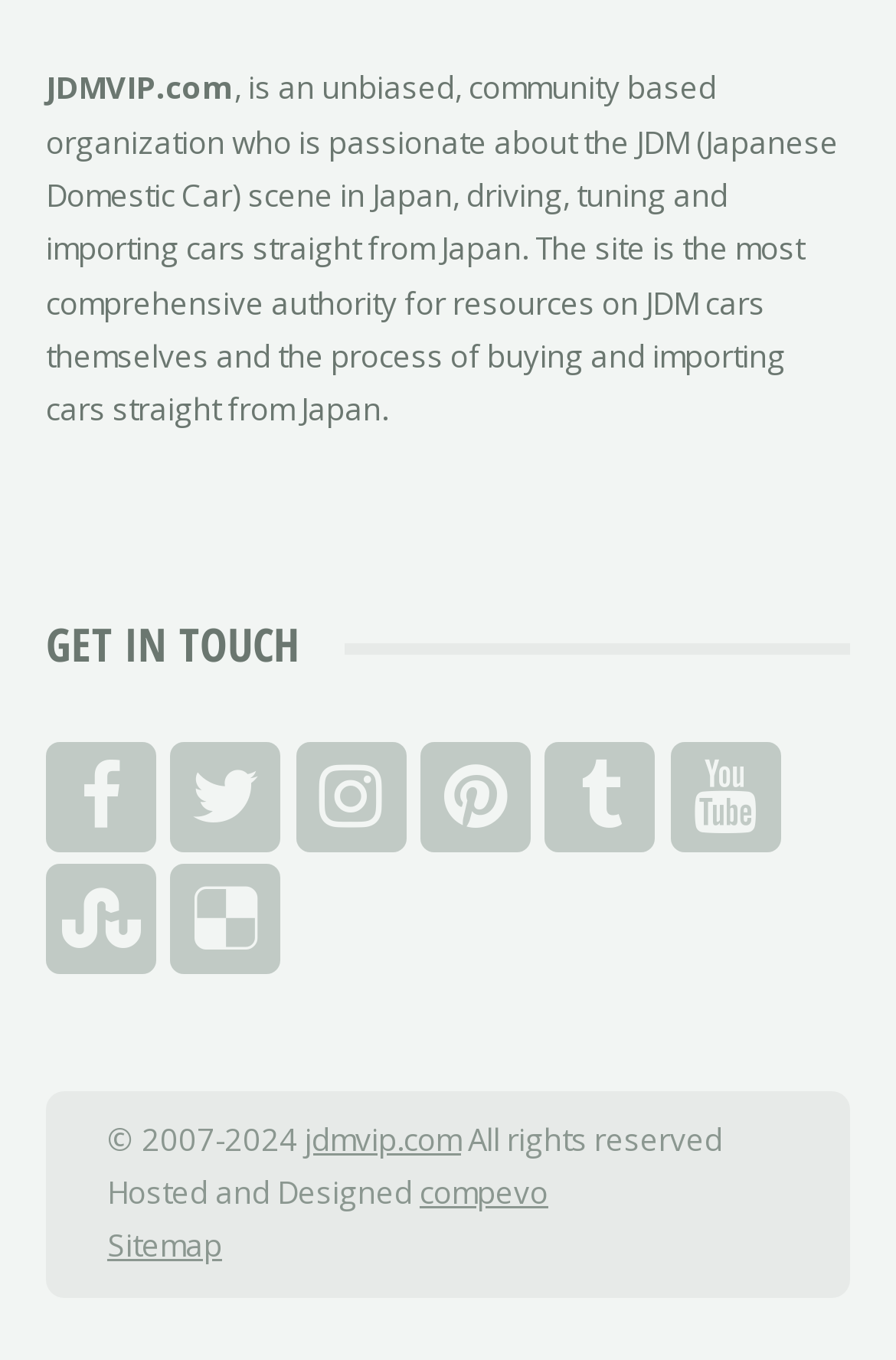Determine the bounding box coordinates of the section to be clicked to follow the instruction: "Click on Facebook icon". The coordinates should be given as four float numbers between 0 and 1, formatted as [left, top, right, bottom].

[0.051, 0.545, 0.174, 0.626]